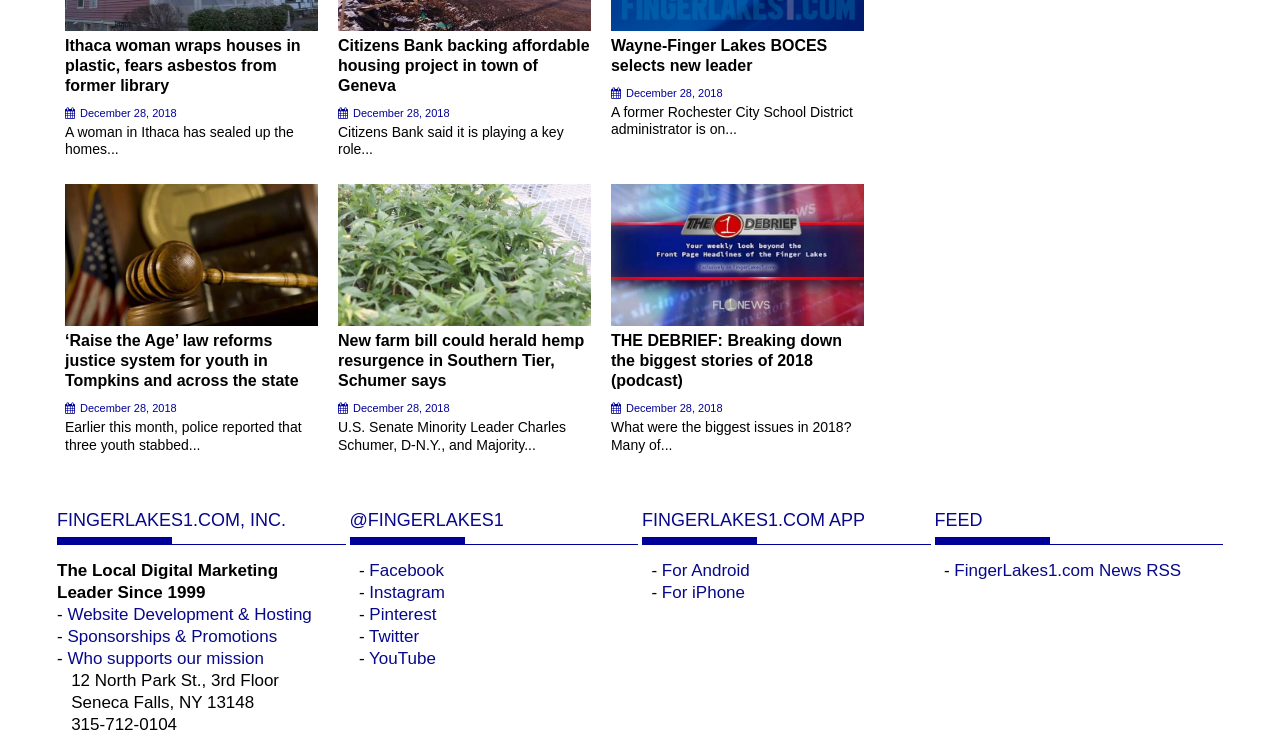What is the name of the farm bill mentioned in the article?
Please utilize the information in the image to give a detailed response to the question.

The article mentions a 'New farm bill' which could herald hemp resurgence in Southern Tier, Schumer says.